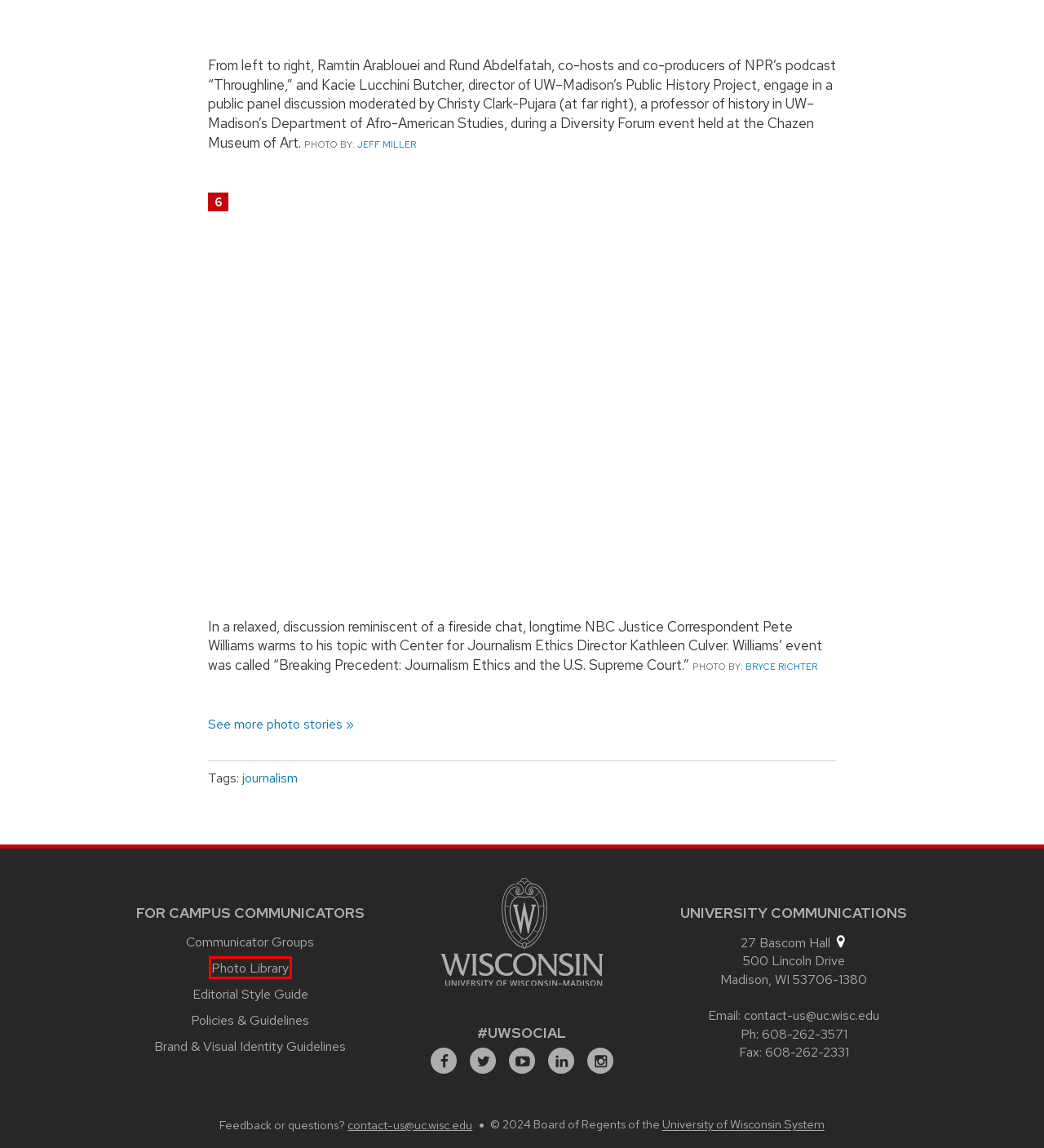Examine the screenshot of a webpage with a red rectangle bounding box. Select the most accurate webpage description that matches the new webpage after clicking the element within the bounding box. Here are the candidates:
A. Policies and Guidelines – University Relations – UW–Madison
B. Communicator Groups – University Communications – UW–Madison
C. Editorial Style Guide
D. Universities of Wisconsin - Unlimited Opportunity
E. Journalism |  | News | UW-Madison
F. Ramtin Arablouei : NPR
G. UW–Madison photos
H. Campus Map | University of Wisconsin–Madison

G